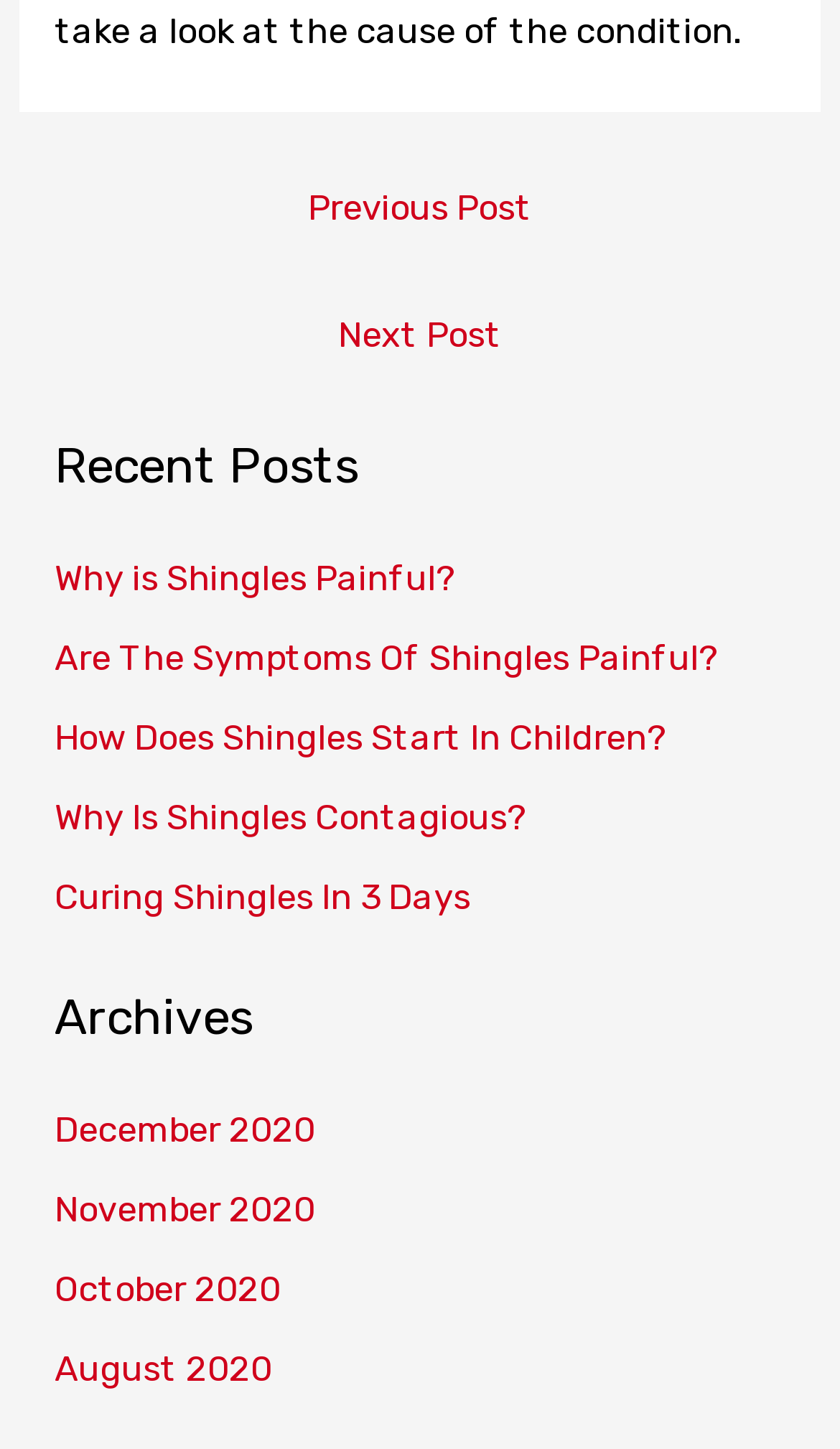Bounding box coordinates should be in the format (top-left x, top-left y, bottom-right x, bottom-right y) and all values should be floating point numbers between 0 and 1. Determine the bounding box coordinate for the UI element described as: October 2020

[0.065, 0.876, 0.334, 0.904]